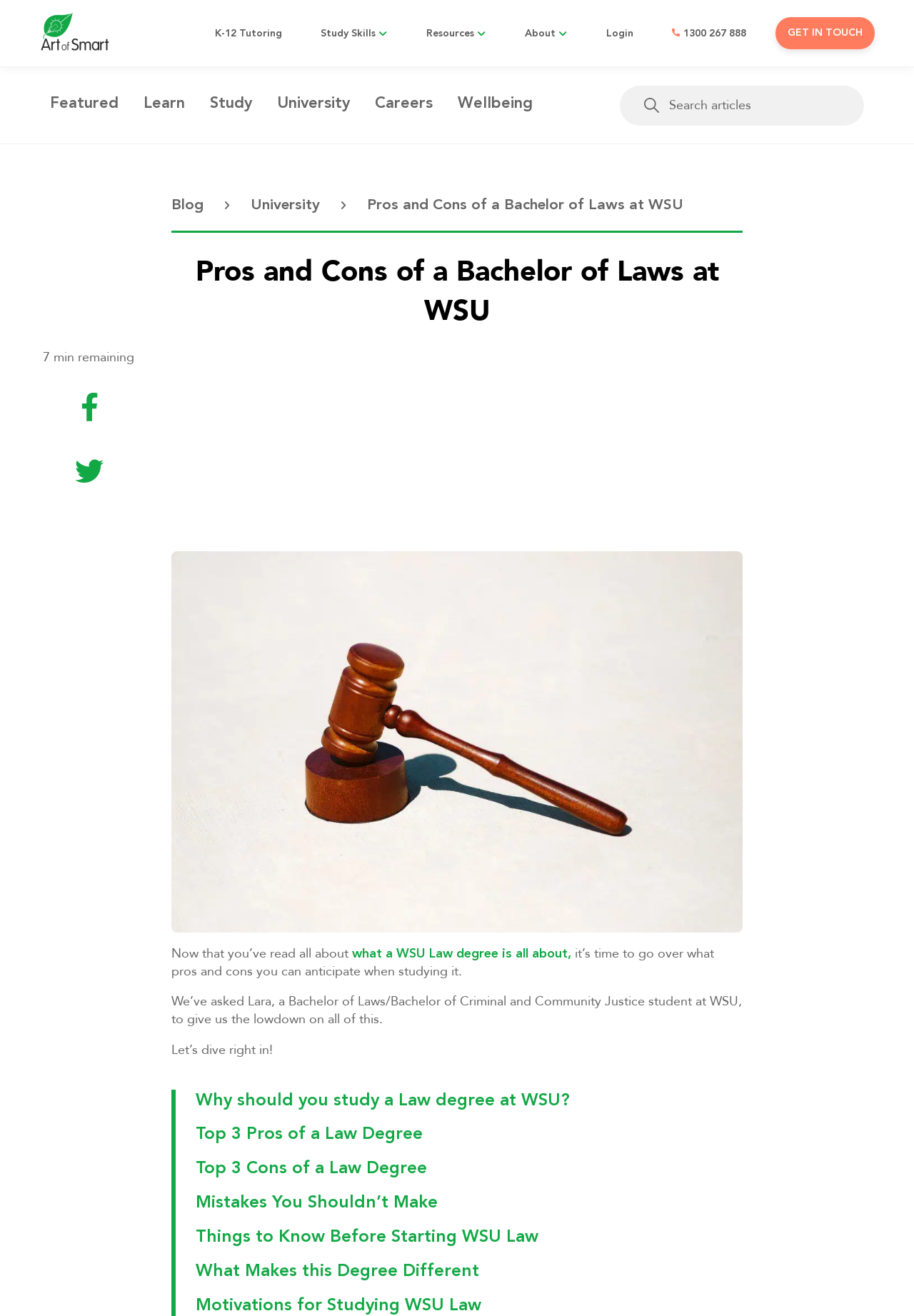Please identify the coordinates of the bounding box that should be clicked to fulfill this instruction: "Read the 'Pros and Cons of a Bachelor of Laws at WSU' article".

[0.188, 0.191, 0.812, 0.251]